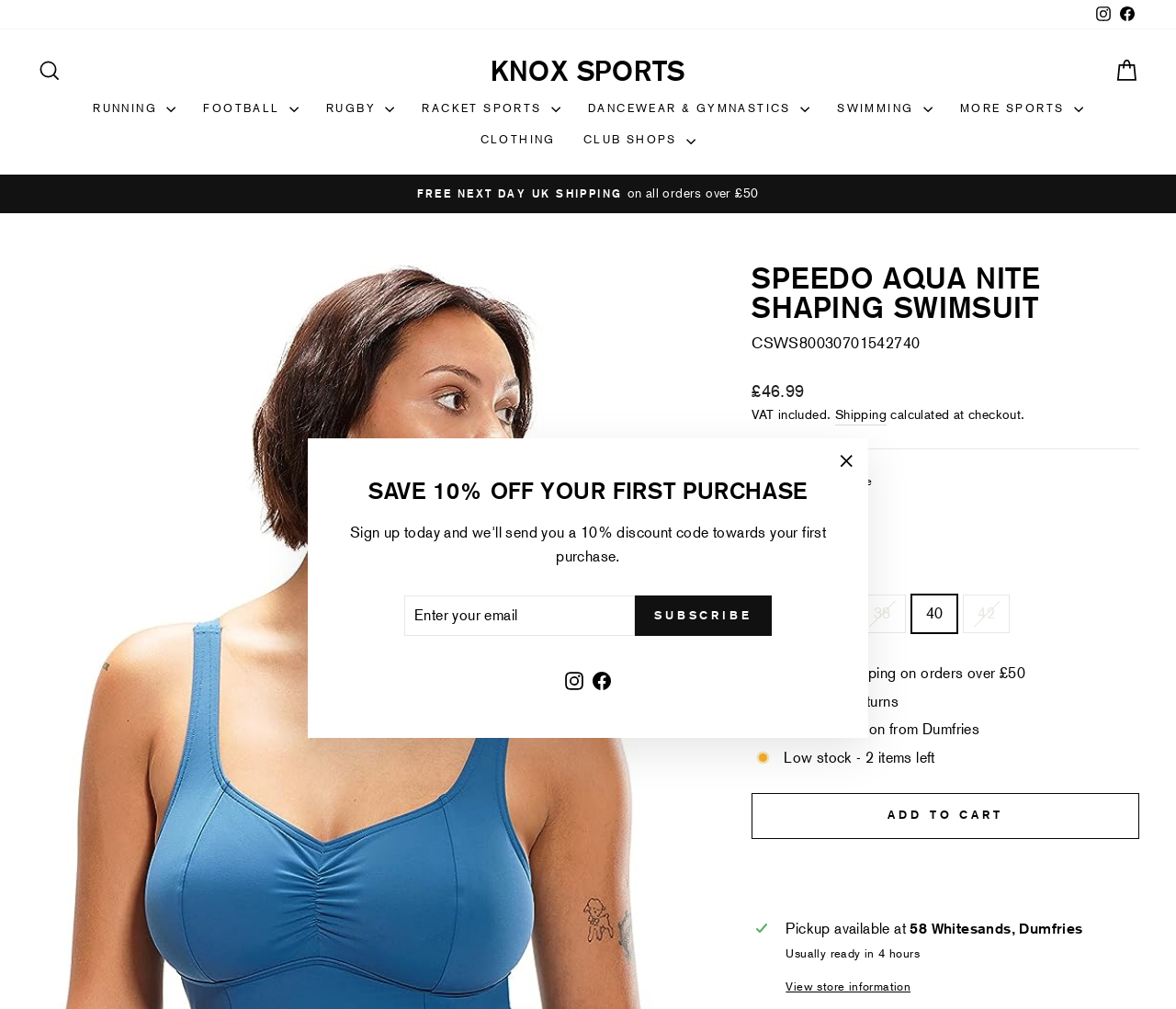Please identify the bounding box coordinates of the region to click in order to complete the task: "Add to cart". The coordinates must be four float numbers between 0 and 1, specified as [left, top, right, bottom].

[0.639, 0.785, 0.969, 0.831]